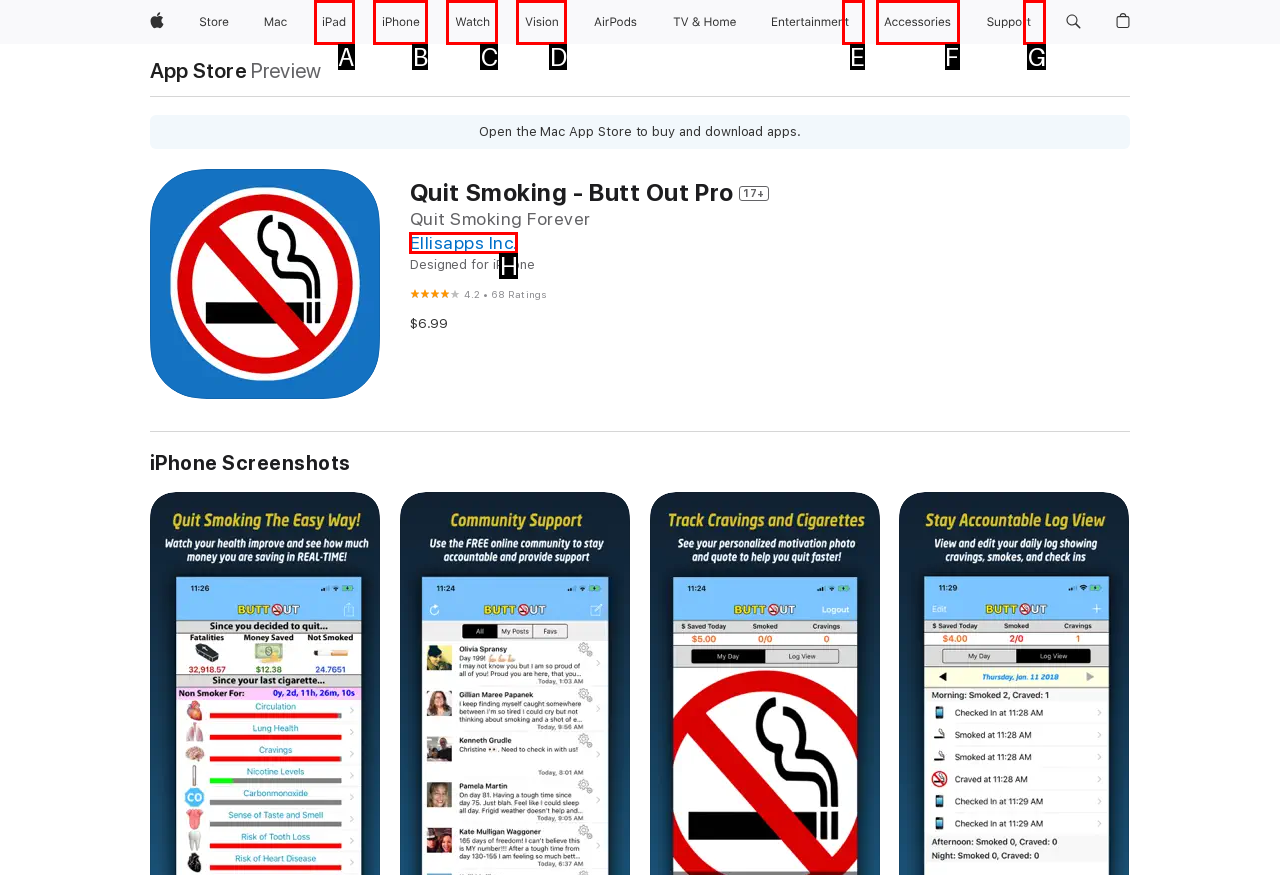Given the description: Vision, identify the matching option. Answer with the corresponding letter.

D